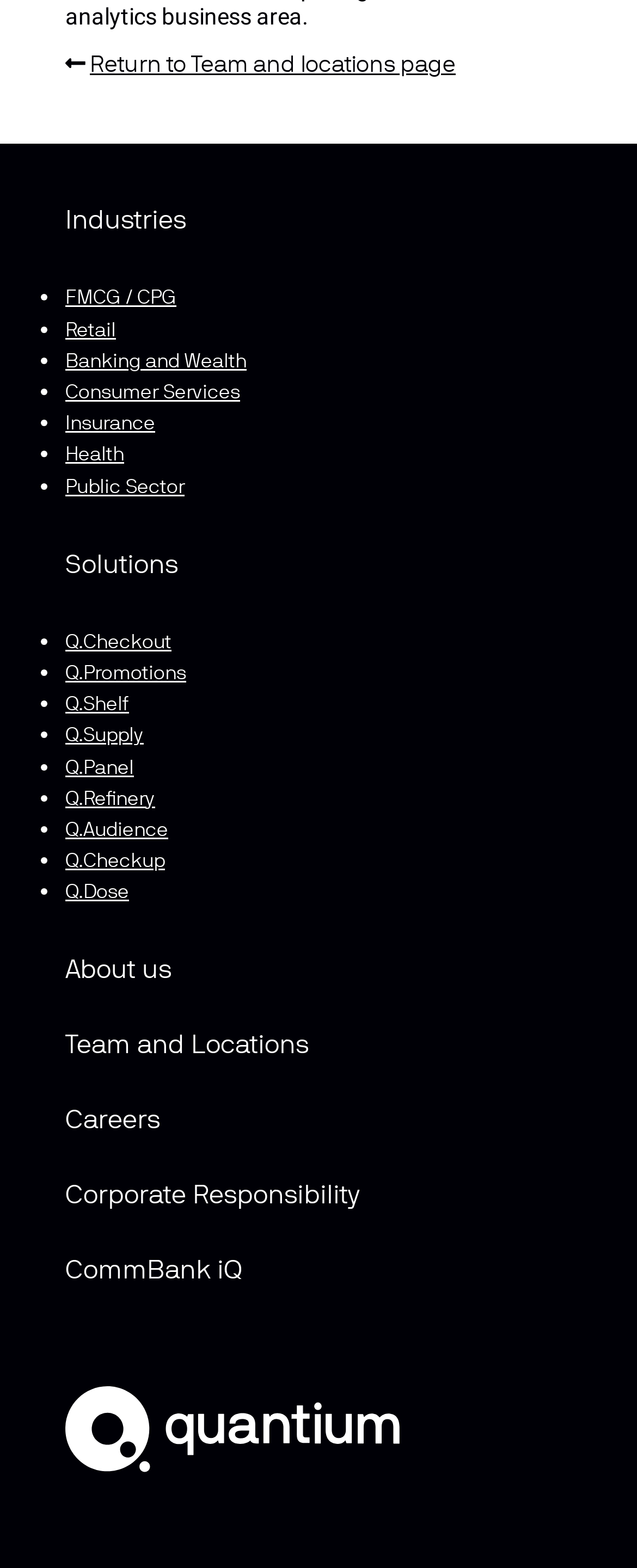Specify the bounding box coordinates of the area that needs to be clicked to achieve the following instruction: "Learn about Q.Checkout".

[0.103, 0.401, 0.269, 0.419]